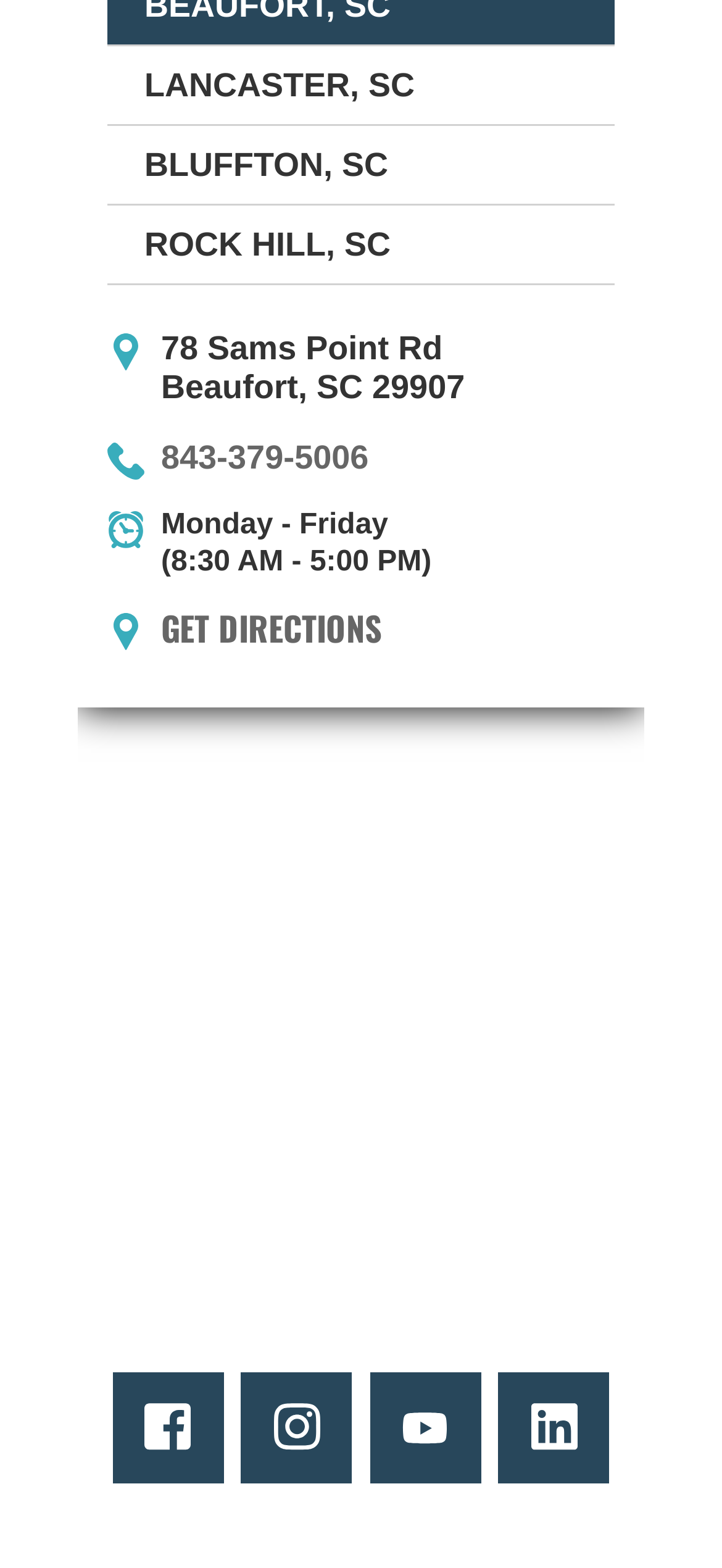Analyze the image and provide a detailed answer to the question: How many locations are listed on this webpage?

I counted the number of headings that indicate a location, which are 'LANCASTER, SC', 'BEAUFORT, SC', 'BLUFFTON, SC', and 'ROCK HILL, SC'. Each of these headings is followed by an address, phone number, and other location-specific information, so I concluded that there are 4 locations listed on this webpage.